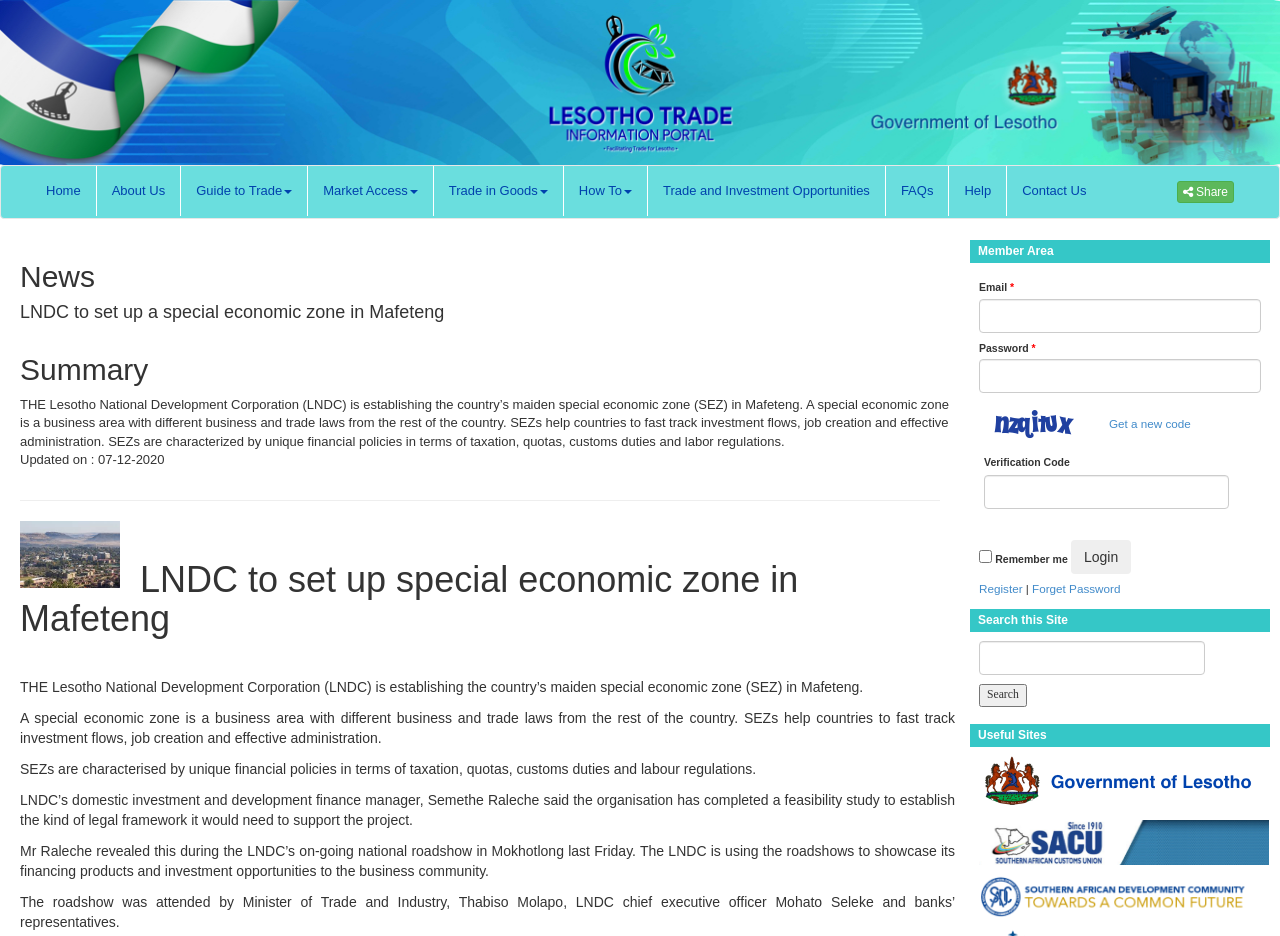What is the name of the minister mentioned in the article?
Using the image as a reference, answer the question with a short word or phrase.

Thabiso Molapo